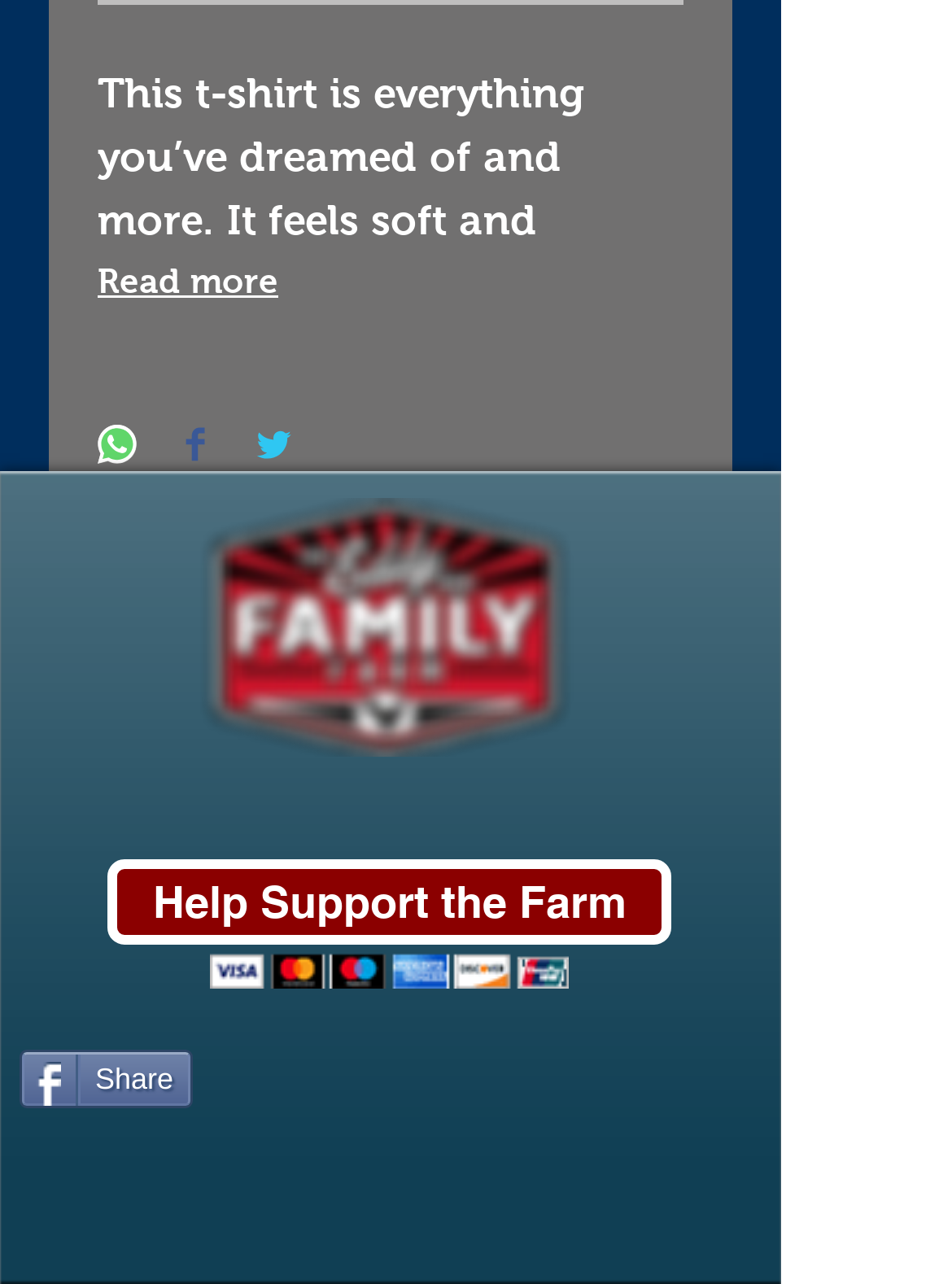How many images are on the webpage?
Utilize the image to construct a detailed and well-explained answer.

There are two images on the webpage, one with the description 'IMG_3936.PNG' and another set of images associated with the social media sharing buttons.